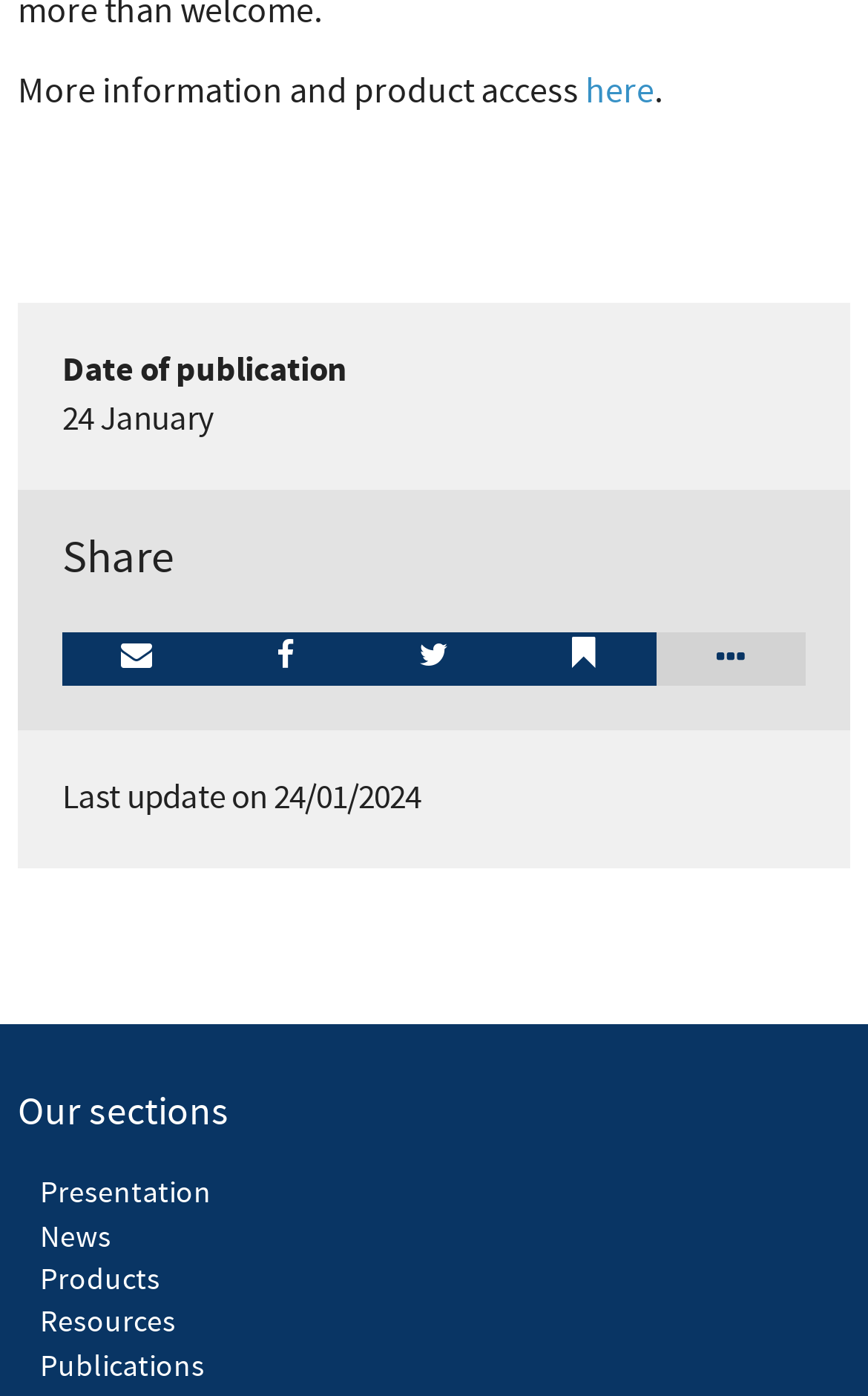Please reply to the following question using a single word or phrase: 
How many social media sharing options are available?

4